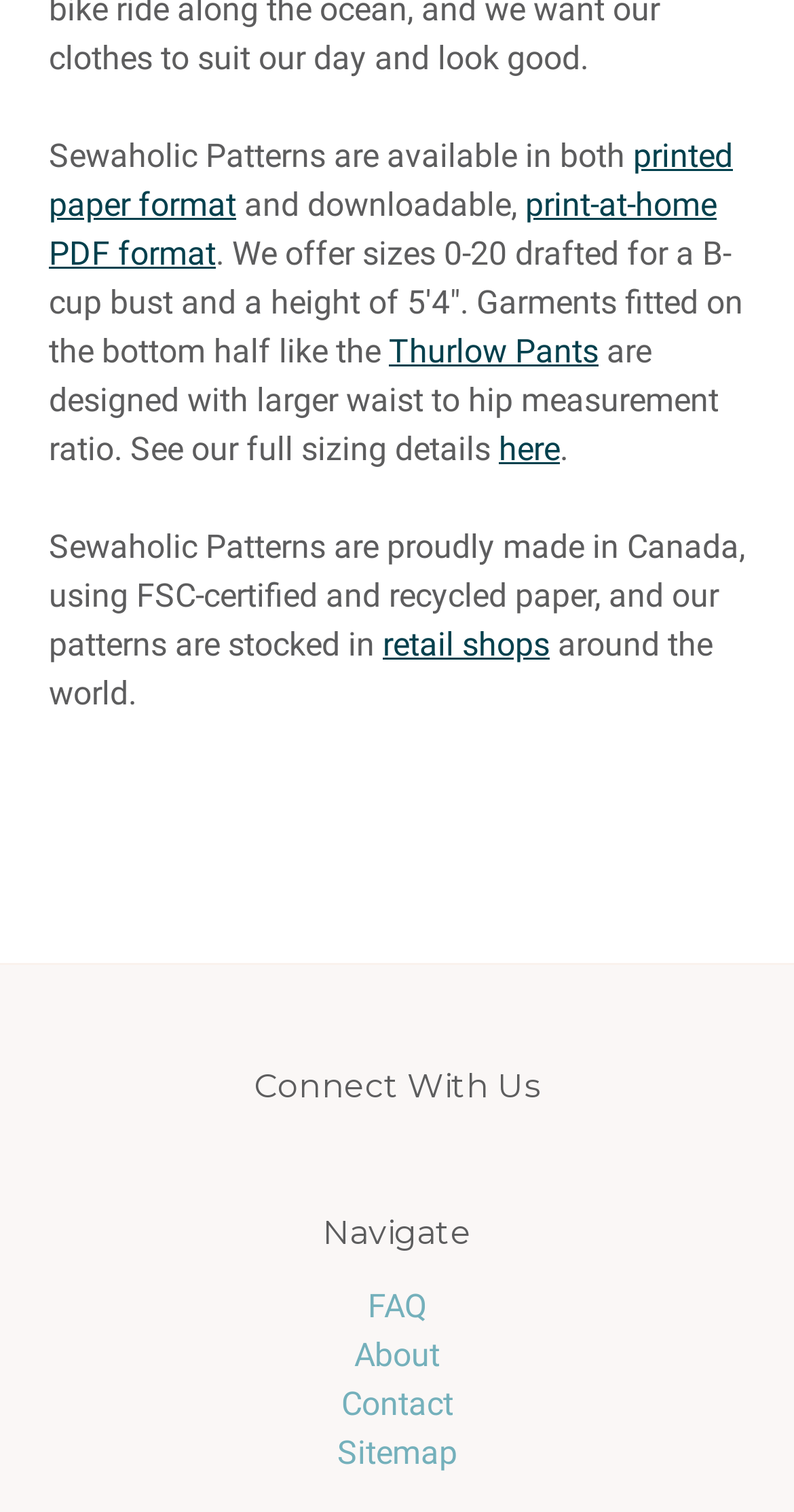Respond with a single word or phrase to the following question: What formats are Sewaholic Patterns available in?

printed paper and PDF